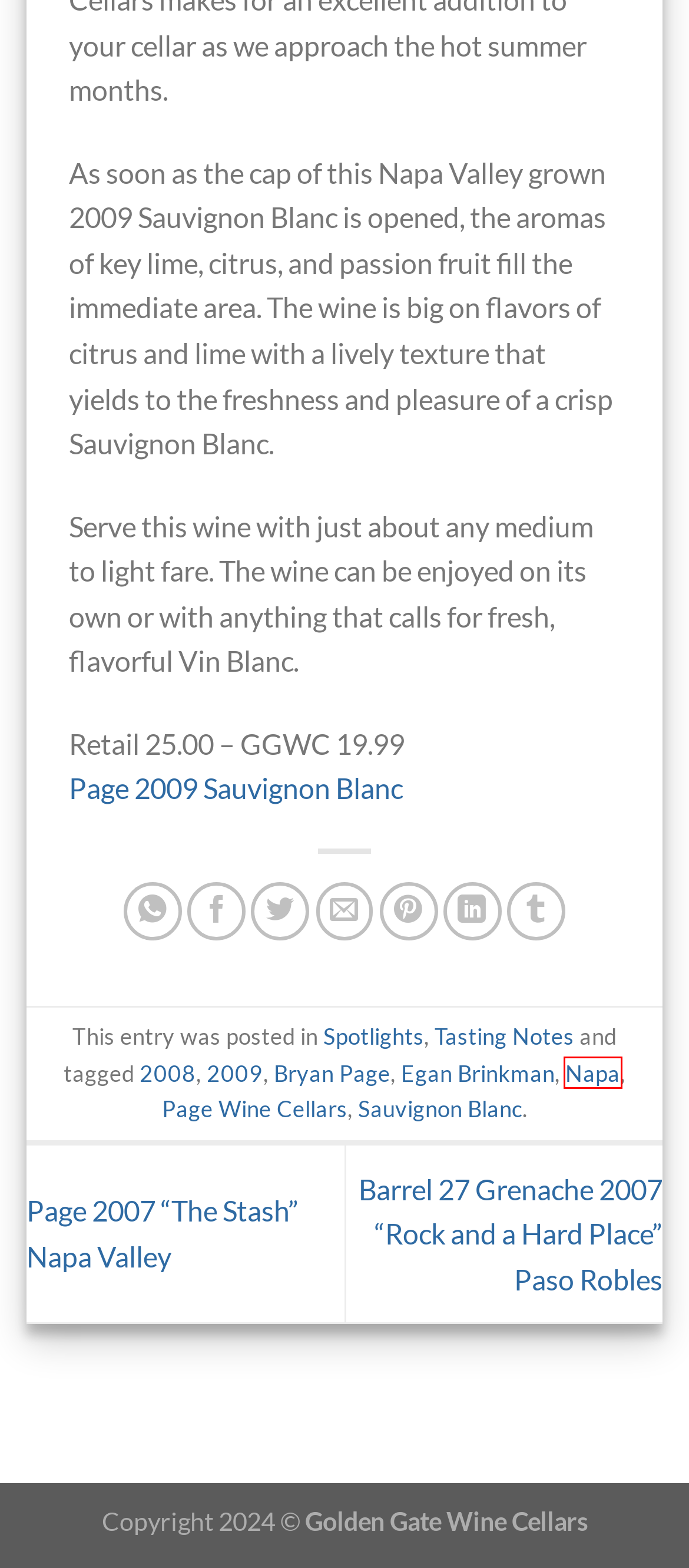Inspect the provided webpage screenshot, concentrating on the element within the red bounding box. Select the description that best represents the new webpage after you click the highlighted element. Here are the candidates:
A. Spotlights – Frank Melis' Wine
B. 2008 – Frank Melis' Wine
C. Page 2007 “The Stash” Napa Valley – Frank Melis' Wine
D. Page Wine Cellars – Frank Melis' Wine
E. Barrel 27 Grenache 2007 “Rock and a Hard Place” Paso Robles – Frank Melis' Wine
F. Napa – Frank Melis' Wine
G. Tasting Notes – Frank Melis' Wine
H. Egan Brinkman – Frank Melis' Wine

F